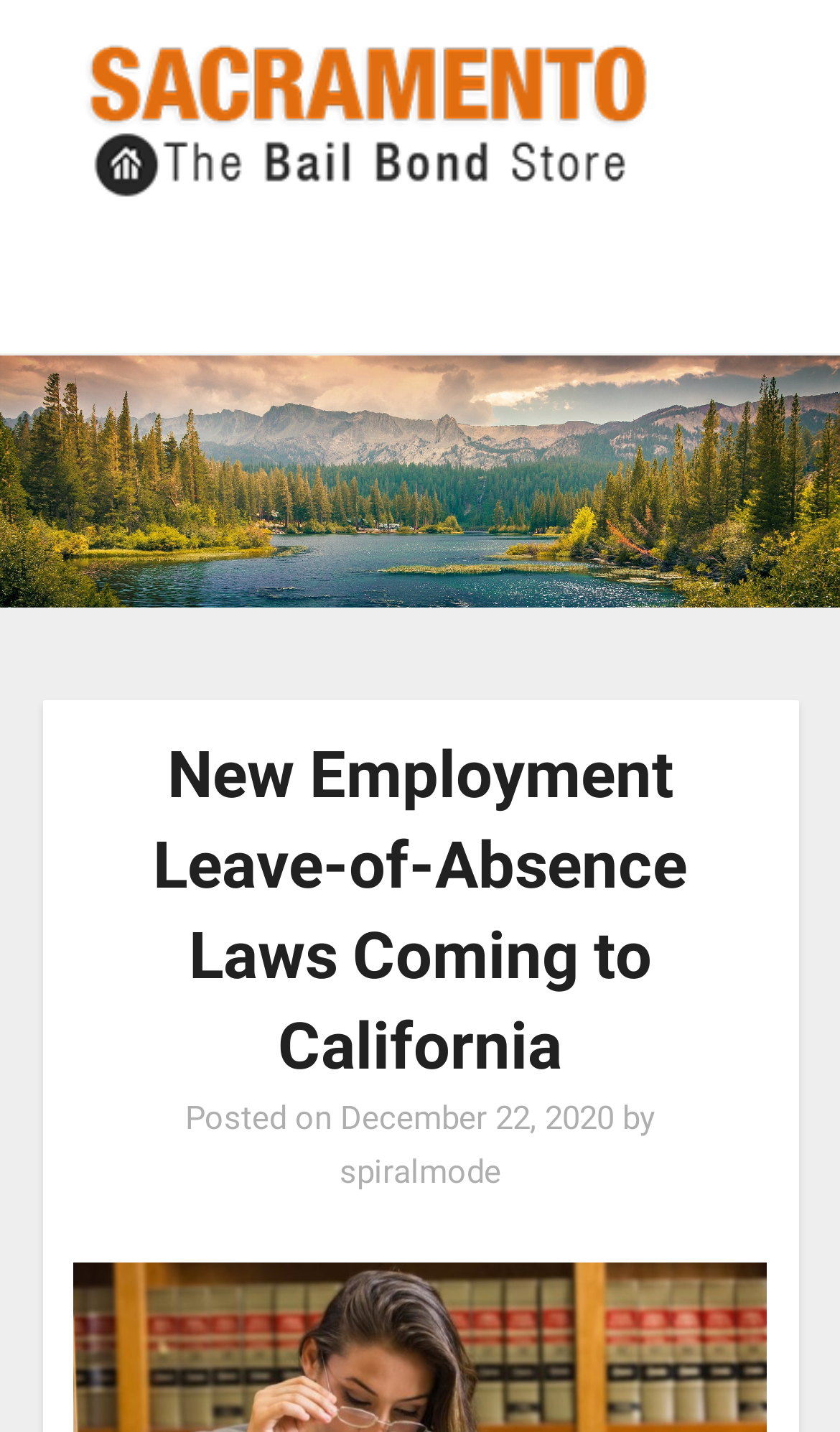Identify and provide the bounding box for the element described by: "alt="Mobile Logo"".

None